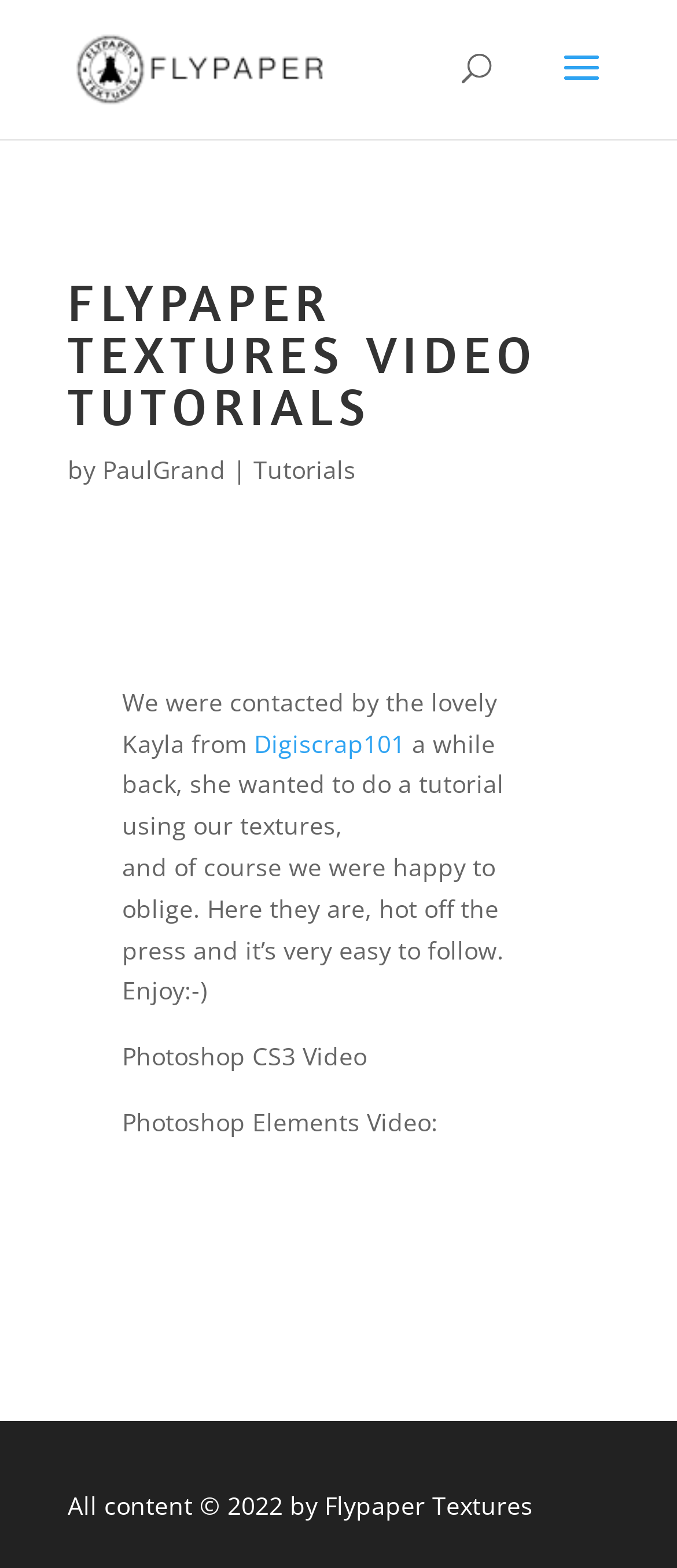Provide a one-word or one-phrase answer to the question:
What is the purpose of the video tutorials?

To demonstrate Flypaper Textures